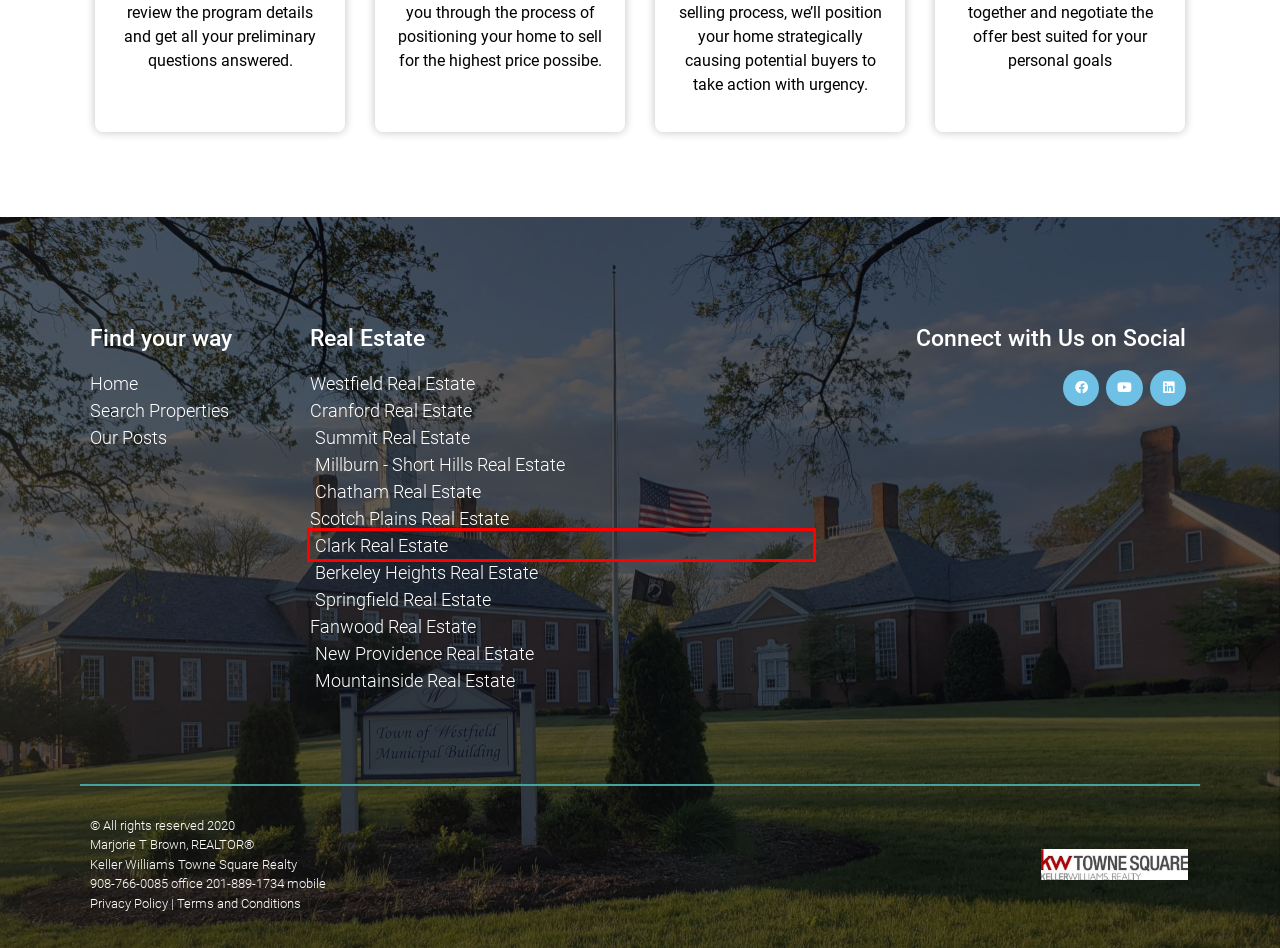You are provided with a screenshot of a webpage that includes a red rectangle bounding box. Please choose the most appropriate webpage description that matches the new webpage after clicking the element within the red bounding box. Here are the candidates:
A. Cranford Real Estate | Marjorie T Brown
B. Clark Real Estate | Marjorie T Brown
C. Scotch Plains Real Estate | Marjorie T Brown
D. New Providence Real Estate | Marjorie T Brown
E. Chatham Real Estate | Marjorie T Brown
F. Summit Real Estate | Marjorie T Brown
G. Fanwood Real Estate | Marjorie T Brown
H. Berkeley Heights Real Estate | Marjorie T Brown

B